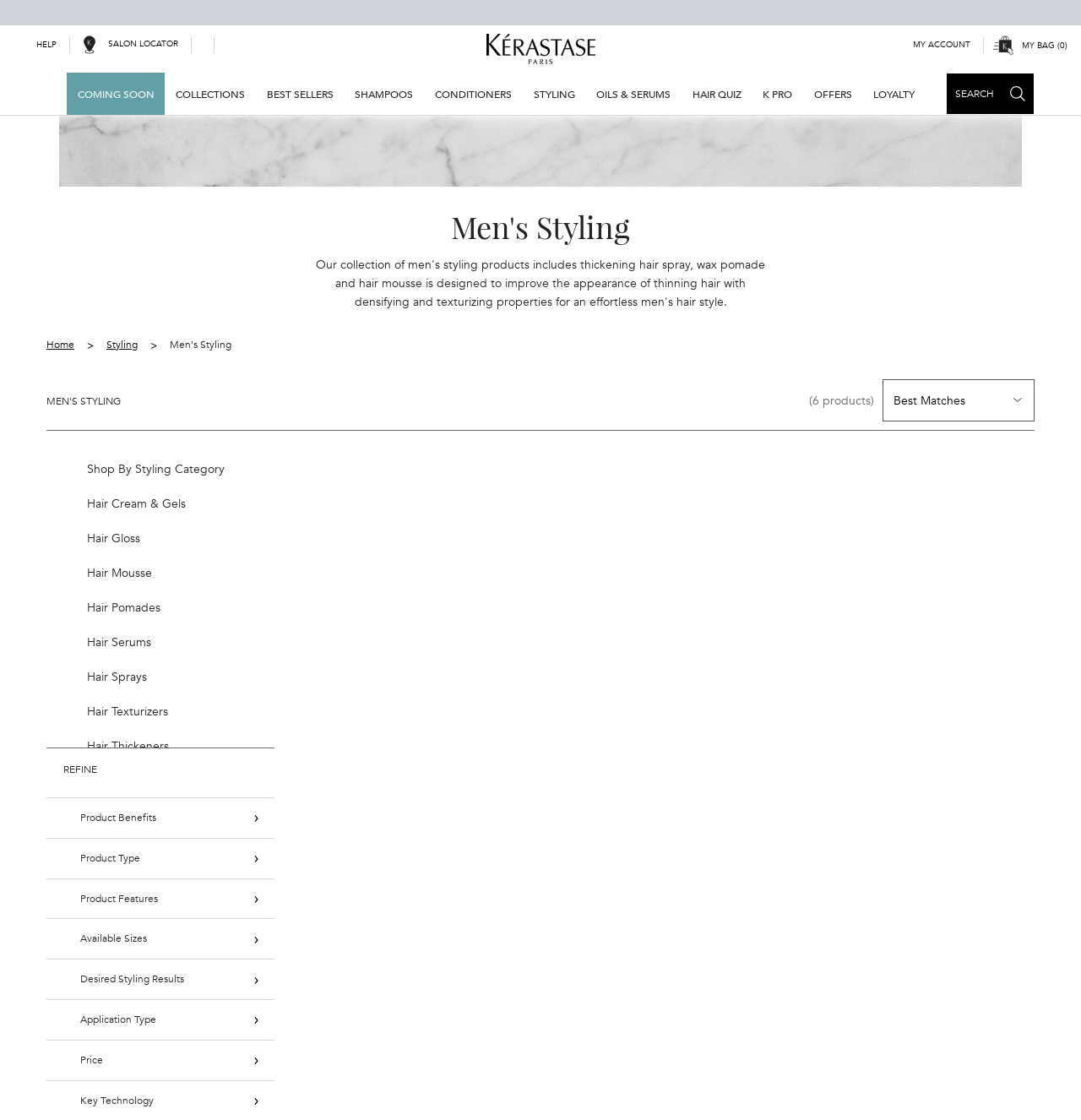How much does the Mousse Bouffante Hair Mousse product cost?
Please respond to the question with a detailed and well-explained answer.

The webpage displays the price of the Mousse Bouffante Hair Mousse product as $32.00, which is shown below the product description.